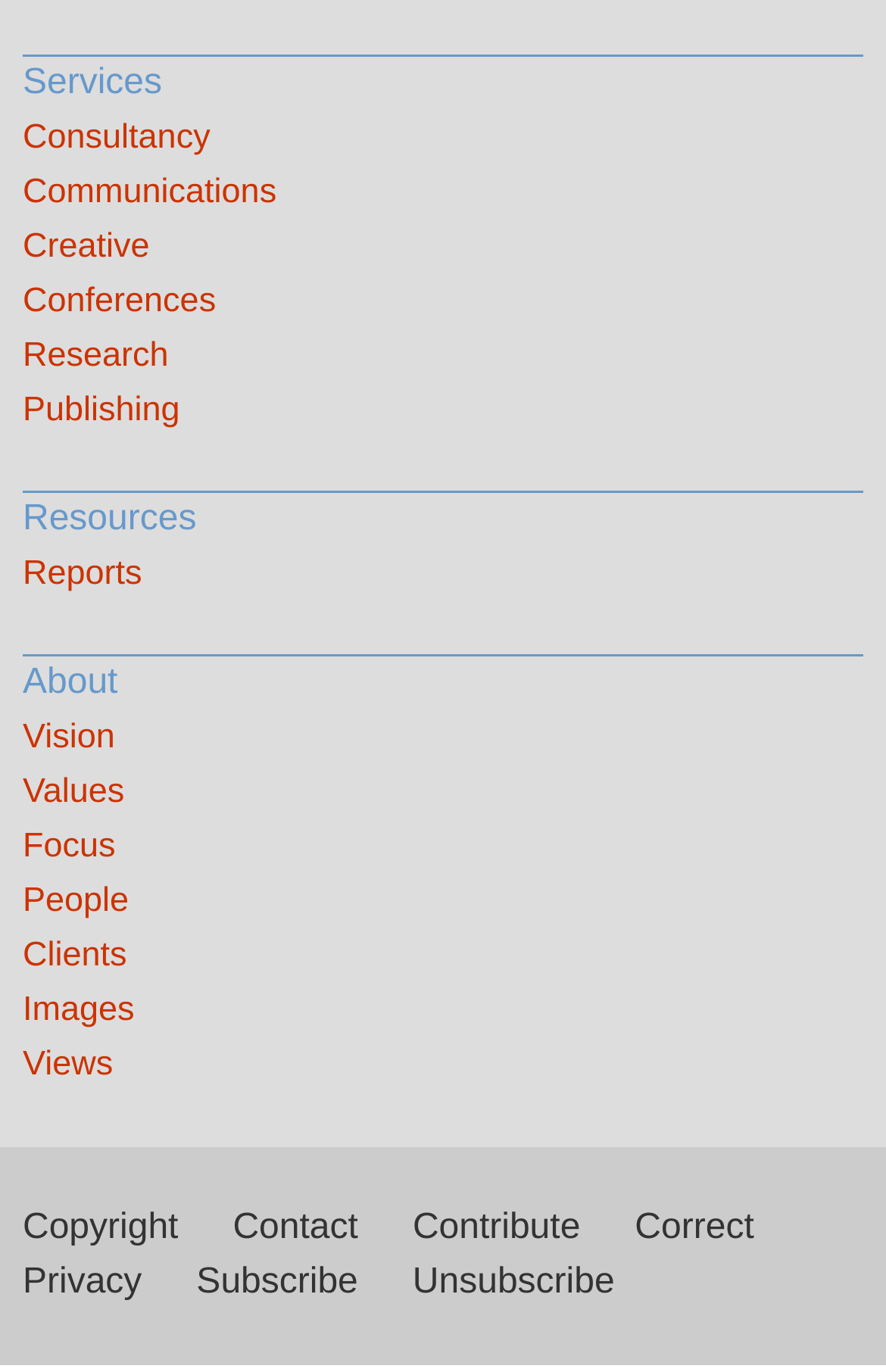What is the second link from the bottom?
Look at the screenshot and respond with a single word or phrase.

Contact